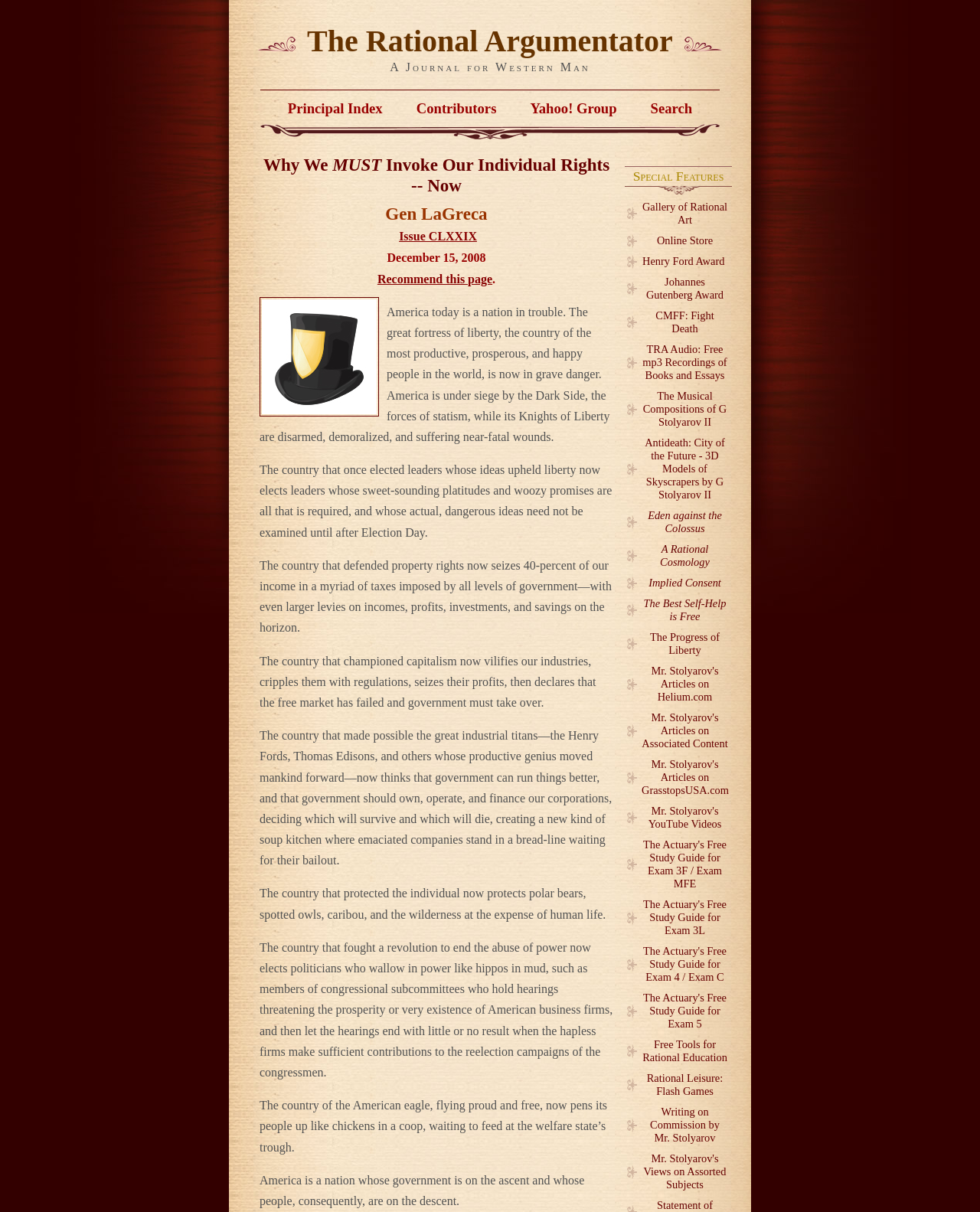Provide a short, one-word or phrase answer to the question below:
What is the date of the article?

December 15, 2008